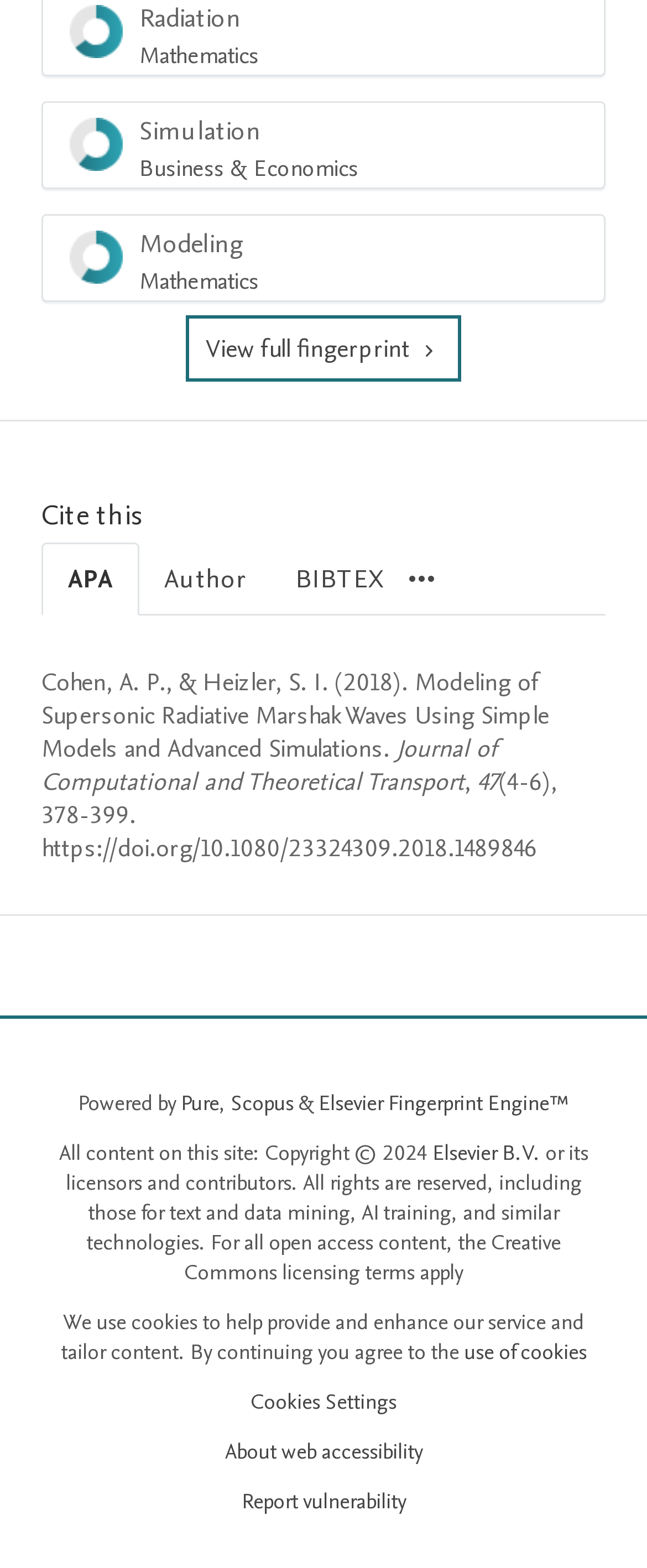Given the element description: "Scopus", predict the bounding box coordinates of this UI element. The coordinates must be four float numbers between 0 and 1, given as [left, top, right, bottom].

[0.356, 0.694, 0.454, 0.713]